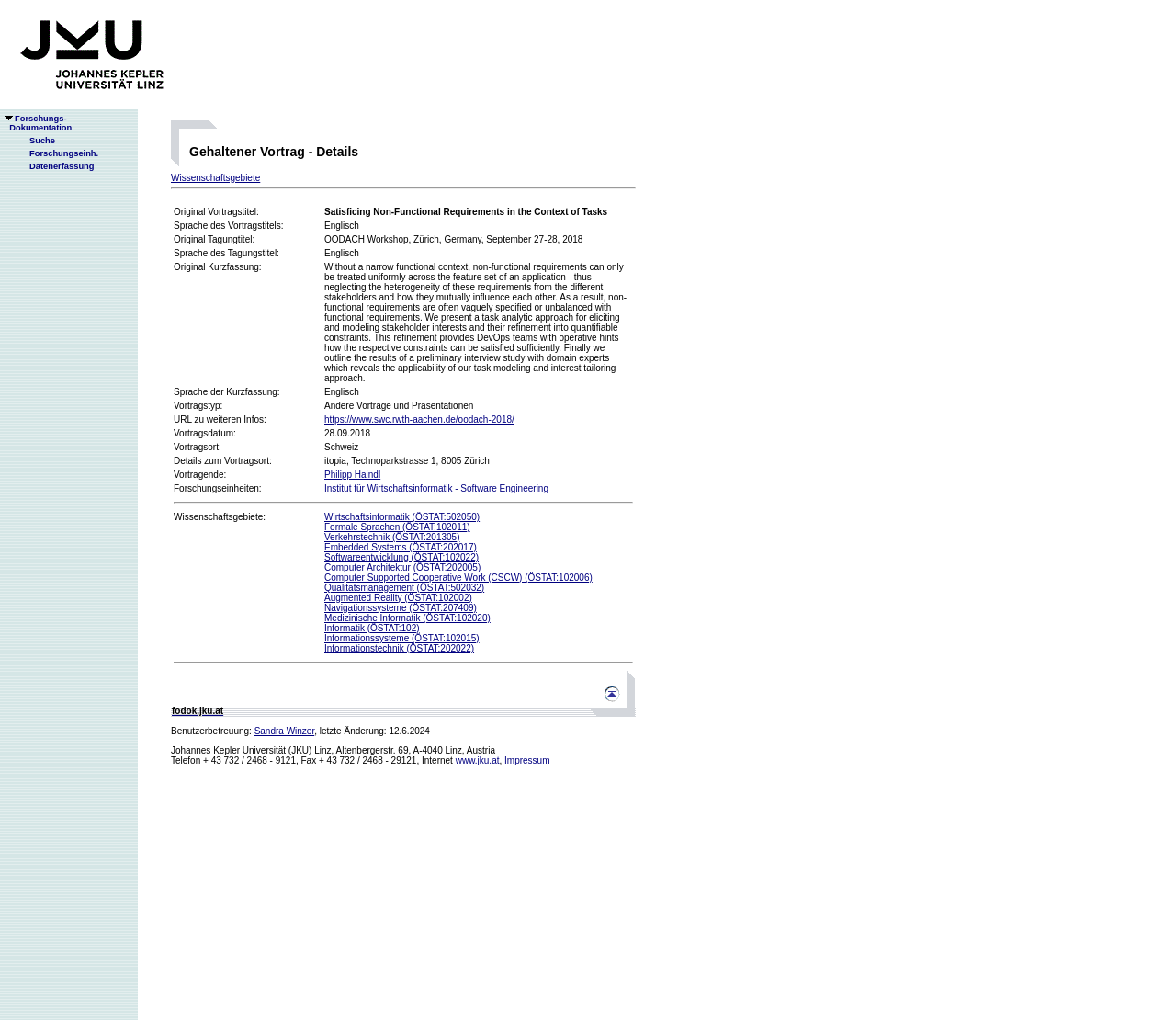Identify the bounding box coordinates for the UI element described as follows: "Impressum". Ensure the coordinates are four float numbers between 0 and 1, formatted as [left, top, right, bottom].

[0.429, 0.74, 0.468, 0.75]